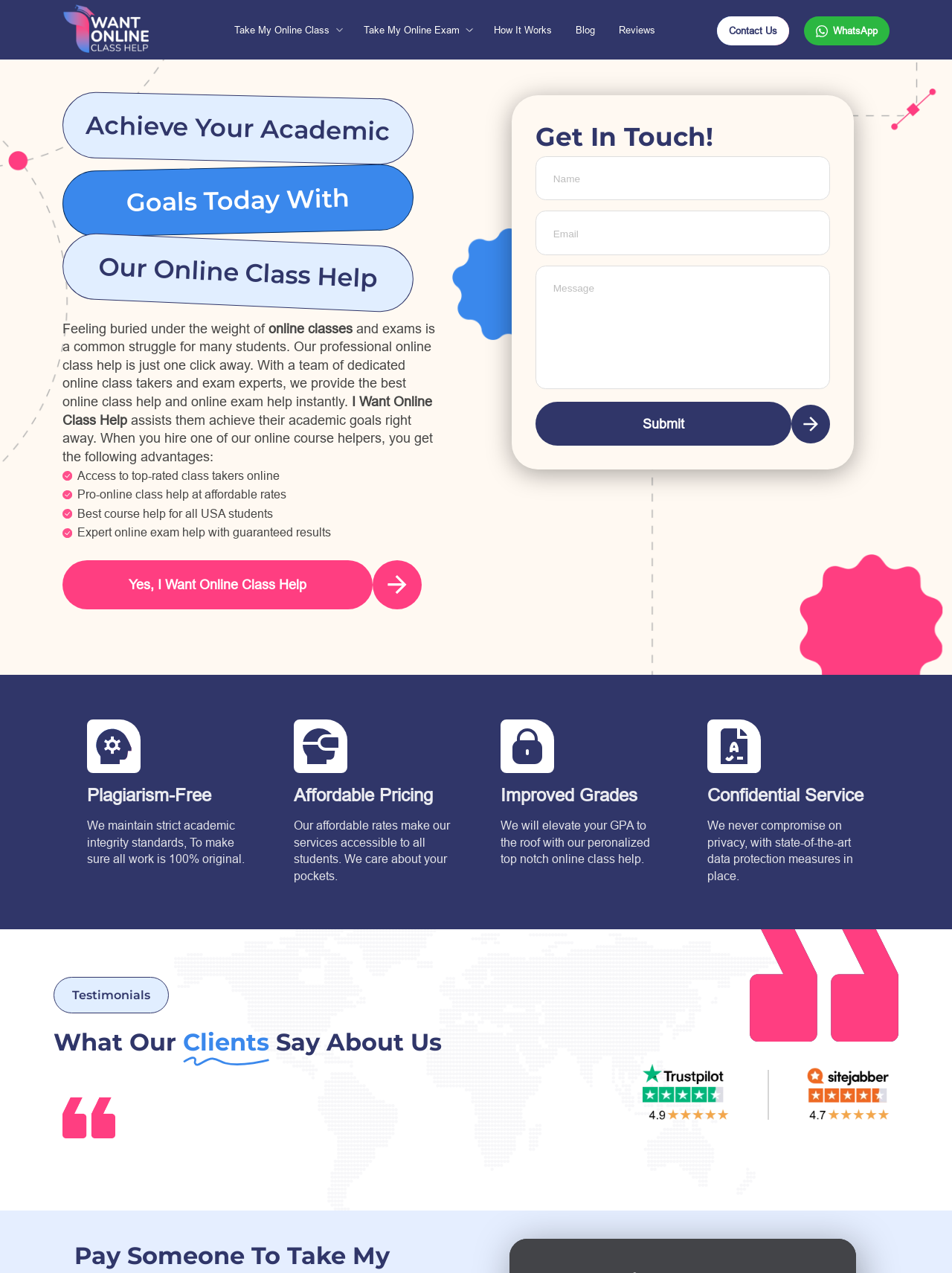Describe the entire webpage, focusing on both content and design.

This webpage is about an online service that offers academic help, specifically providing online class help and online exam help. At the top, there is a logo with the text "I Want Online Class Help" and an image with the same text. Below the logo, there are five links: "Take My Online Class", "Take My Online Exam", "How It Works", "Blog", and "Reviews".

The main content of the webpage starts with a heading that reads "Achieve Your Academic Goals Today With Our Online Class Help". Below the heading, there is a paragraph of text that explains the struggle of students with online classes and exams and how the service can help. The text is divided into four sections, with the first section describing the struggle, the second section introducing the service, the third section listing the advantages of hiring an online class helper, and the fourth section highlighting the benefits of the service.

The advantages of the service are listed in four bullet points: "Access to top-rated class takers online", "Pro-online class help at affordable rates", "Best course help for all USA students", and "Expert online exam help with guaranteed results". Each bullet point is a separate line of text.

Below the advantages, there is a call-to-action link that reads "Yes, I Want Online Class Help" with an image next to it. Further down, there is a section with the heading "Get In Touch!" and a status indicator.

The webpage also features three sections that highlight the service's commitment to academic integrity, affordability, and improved grades. Each section has an image, a heading, and a paragraph of text. The sections are arranged horizontally, with the first section on the left, the second section in the middle, and the third section on the right.

Finally, at the bottom of the webpage, there is a section with the heading "Testimonials".